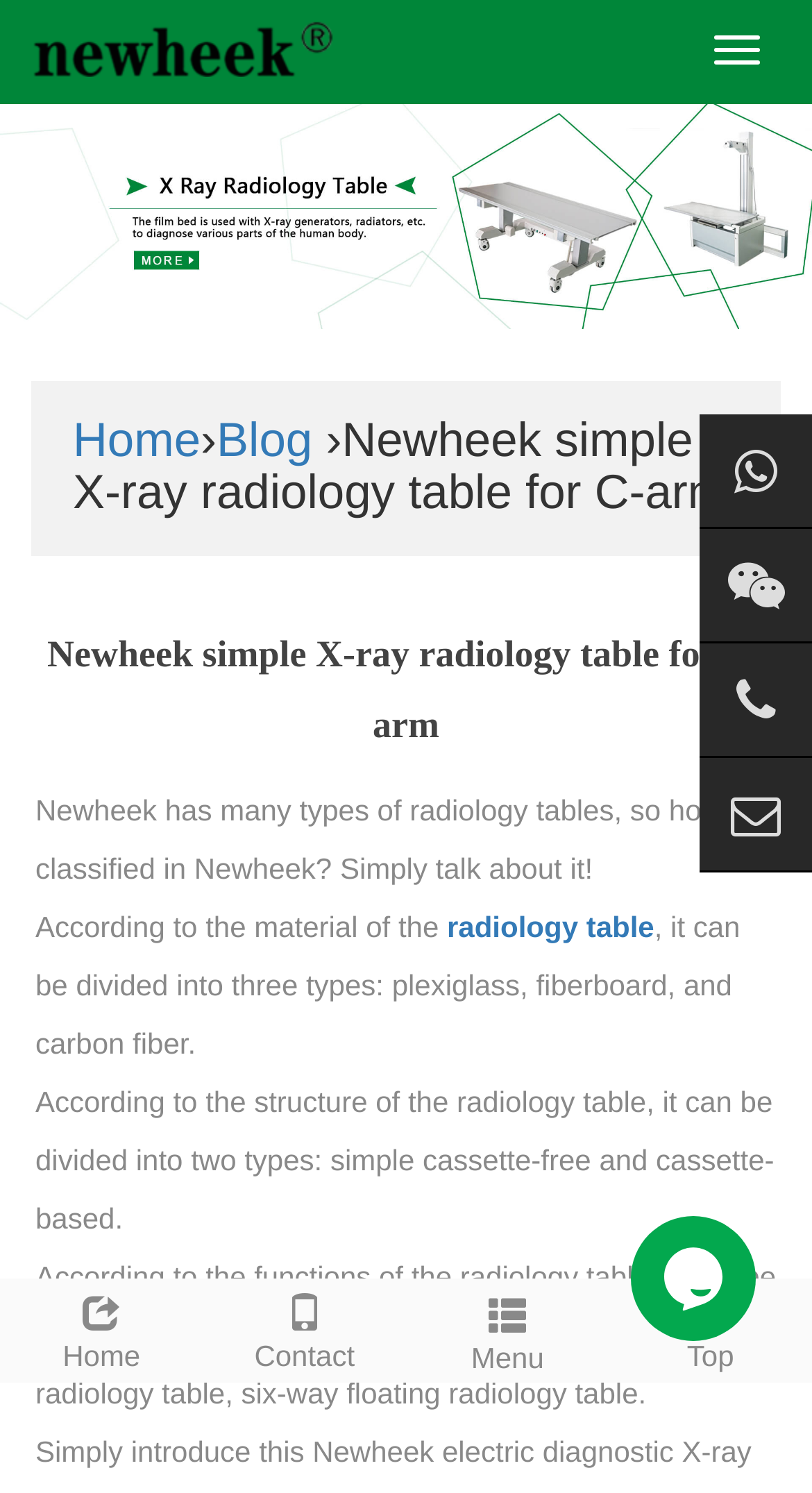For the given element description radiology table, determine the bounding box coordinates of the UI element. The coordinates should follow the format (top-left x, top-left y, bottom-right x, bottom-right y) and be within the range of 0 to 1.

[0.55, 0.609, 0.806, 0.631]